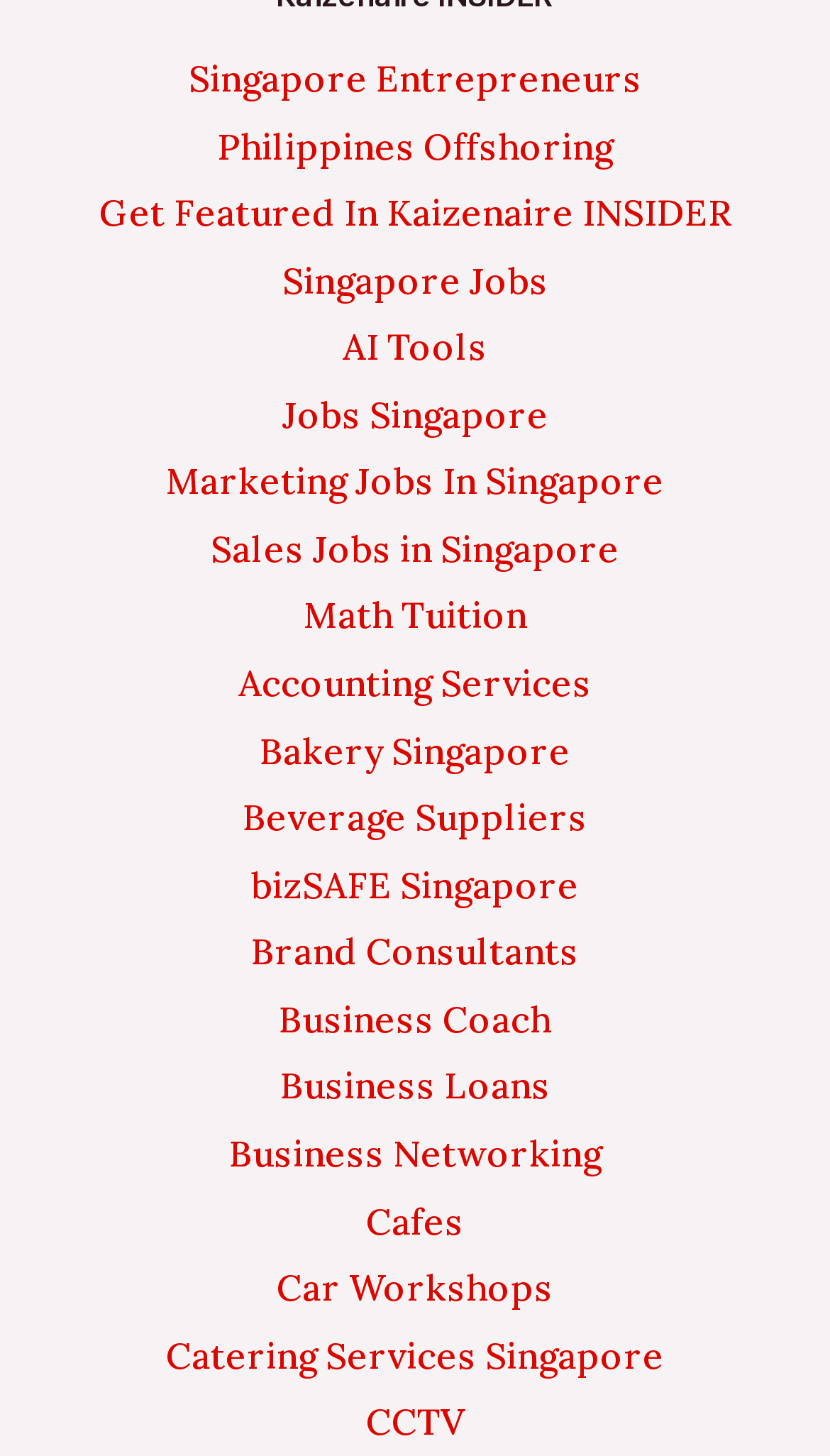Pinpoint the bounding box coordinates of the clickable area needed to execute the instruction: "View Singapore Entrepreneurs". The coordinates should be specified as four float numbers between 0 and 1, i.e., [left, top, right, bottom].

[0.227, 0.038, 0.773, 0.07]